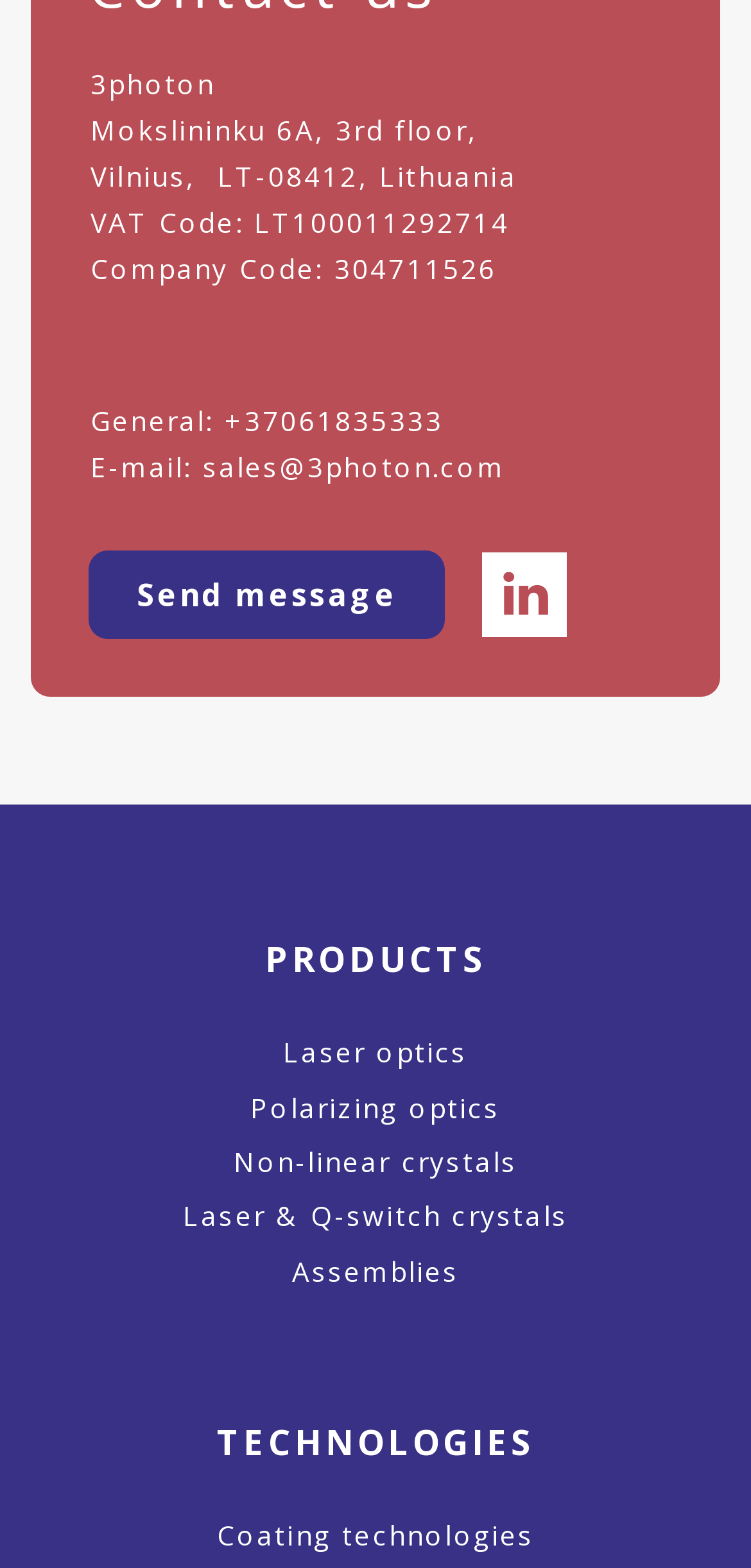Given the webpage screenshot and the description, determine the bounding box coordinates (top-left x, top-left y, bottom-right x, bottom-right y) that define the location of the UI element matching this description: parent_node: Contact us

[0.603, 0.366, 0.754, 0.393]